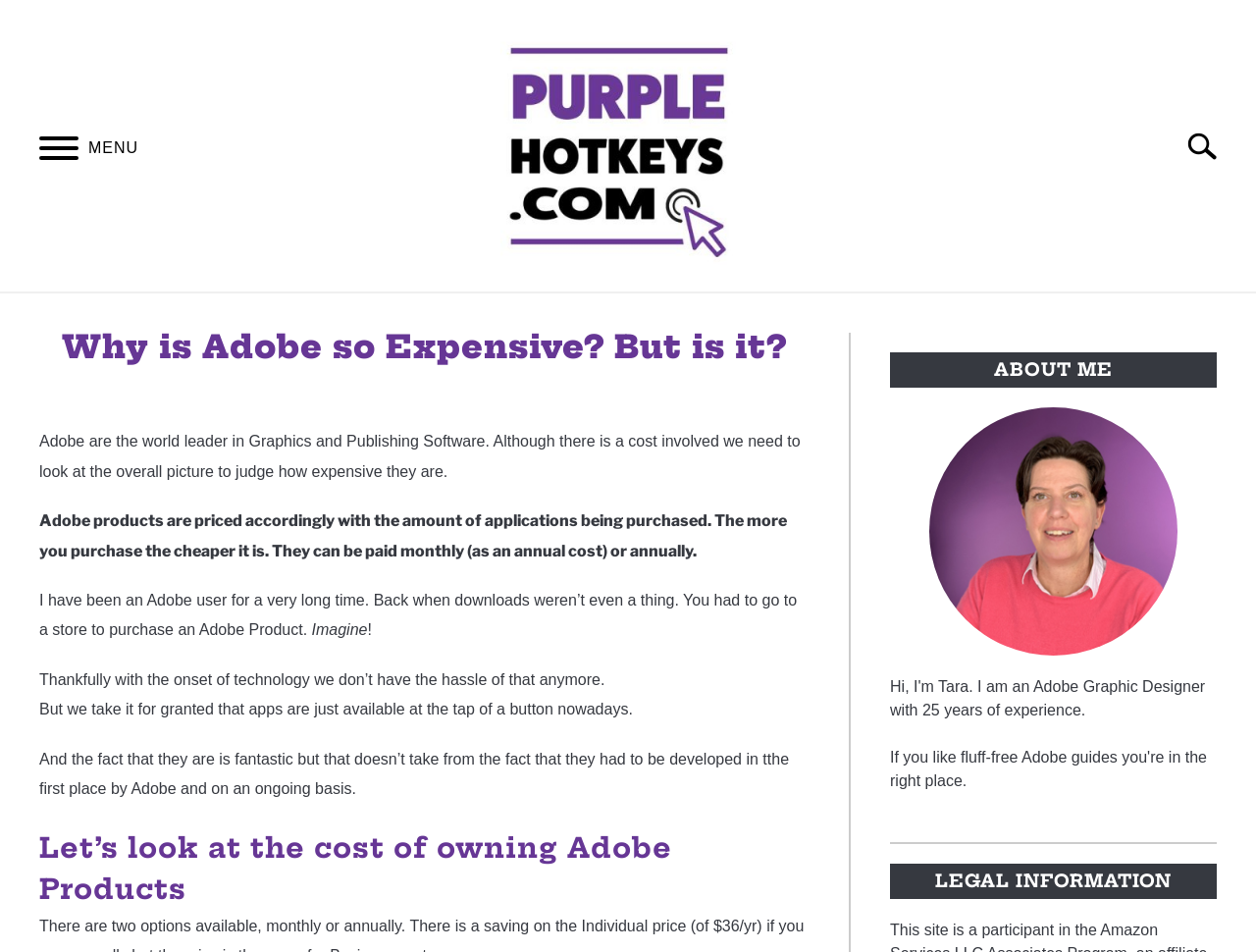Respond to the following question using a concise word or phrase: 
What is the author of the article?

Tara Cunningham